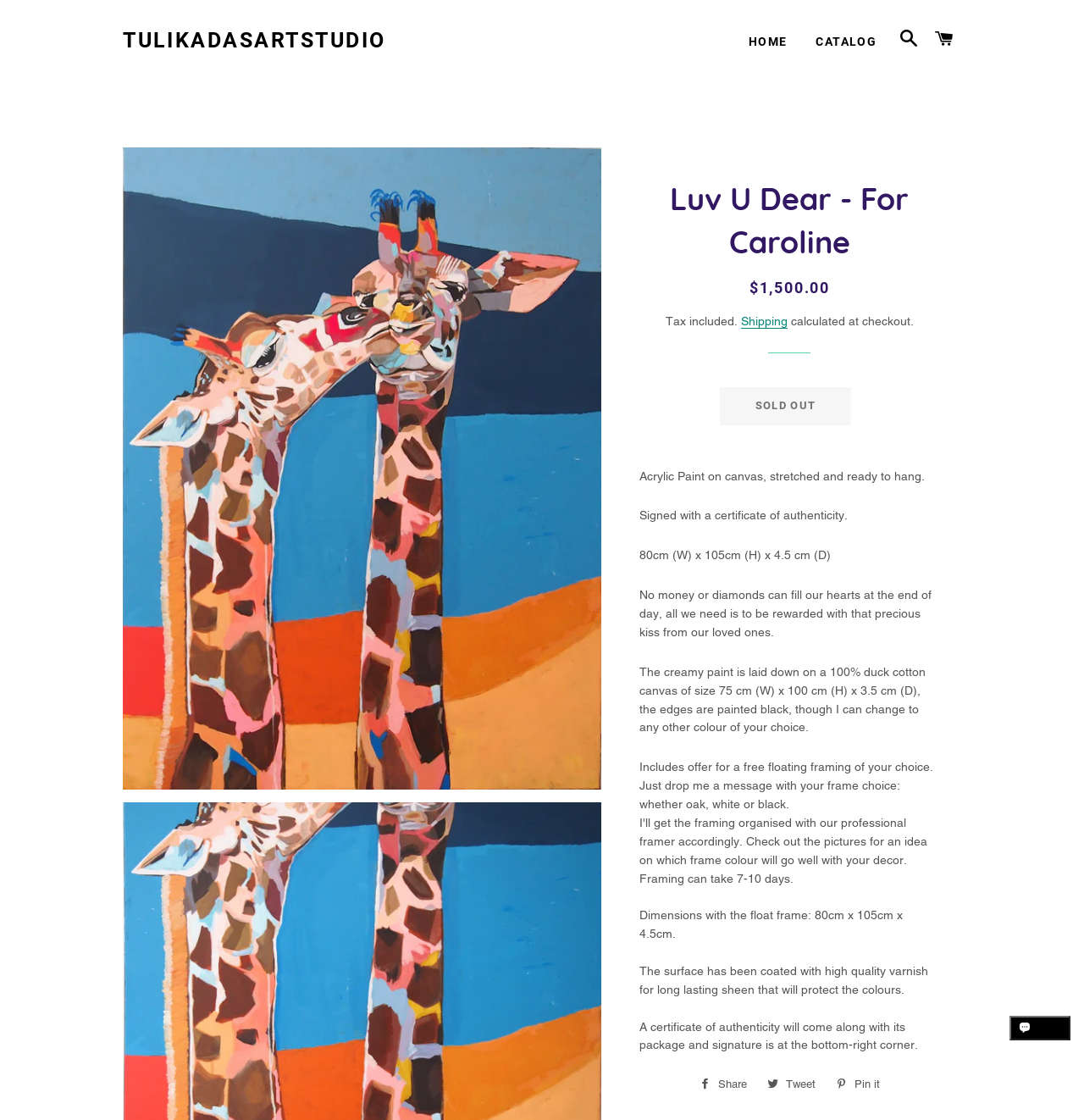Is the artwork signed?
Analyze the screenshot and provide a detailed answer to the question.

I found that the artwork is signed by reading the text 'Signed with a certificate of authenticity.' which indicates that the artist has signed the artwork.